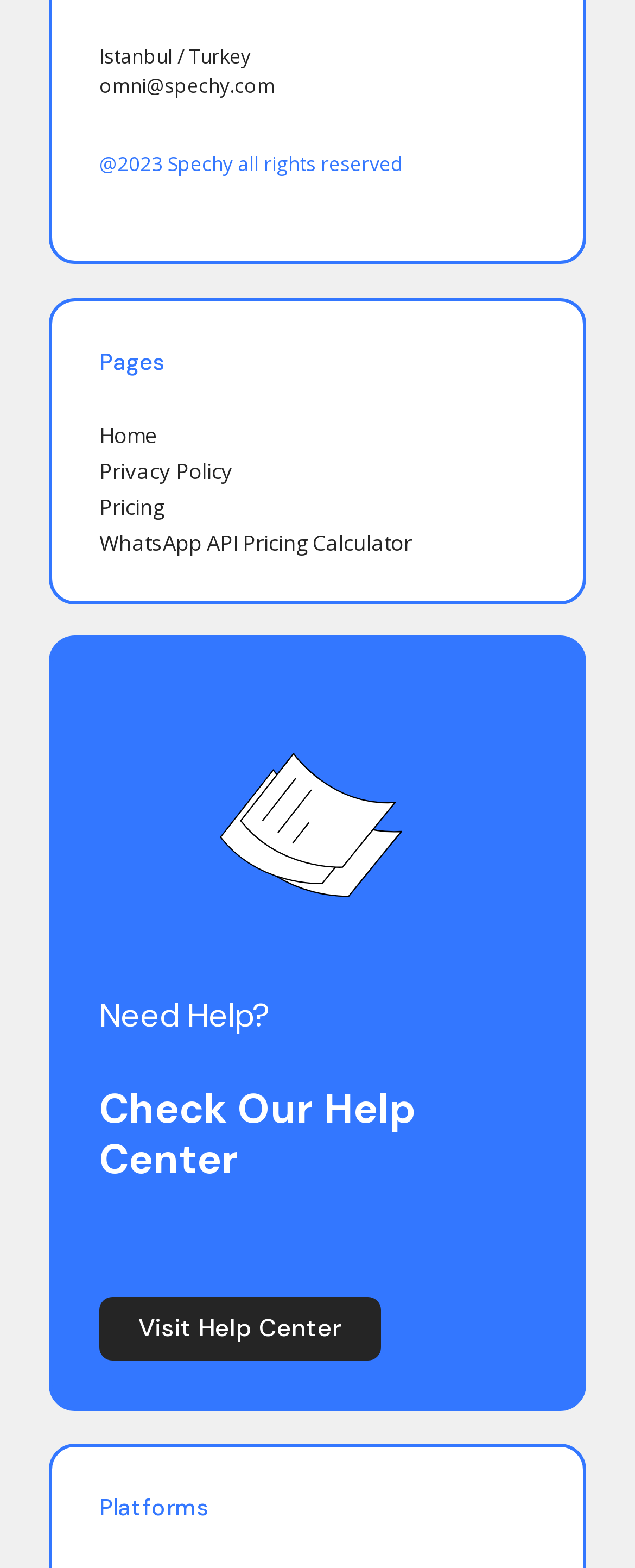What is the location mentioned at the top?
Kindly answer the question with as much detail as you can.

The location 'Istanbul / Turkey' is mentioned at the top of the webpage, which can be found in the StaticText element with bounding box coordinates [0.156, 0.028, 0.395, 0.045].